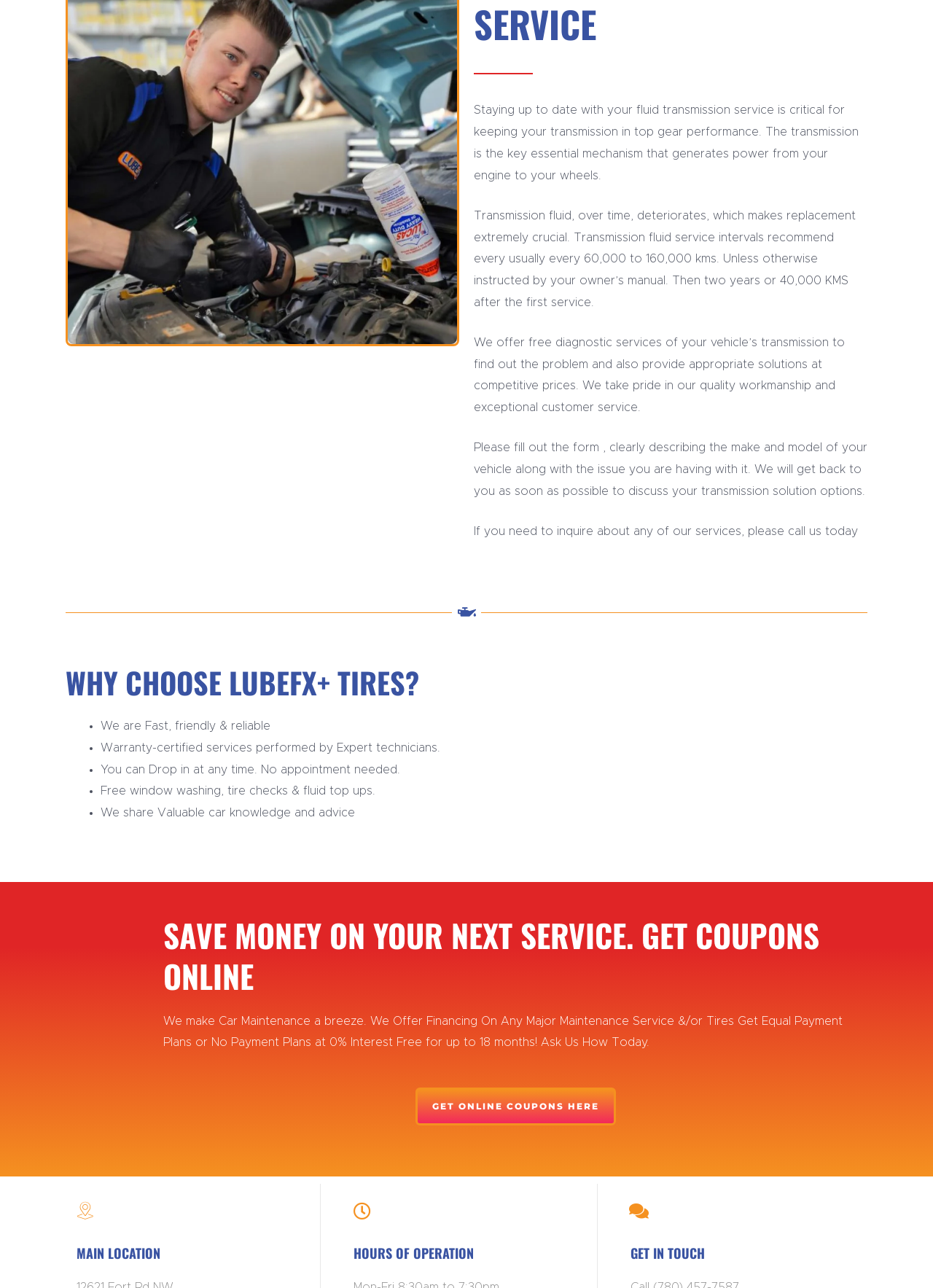Given the description "Get Online Coupons Here", provide the bounding box coordinates of the corresponding UI element.

[0.445, 0.844, 0.66, 0.874]